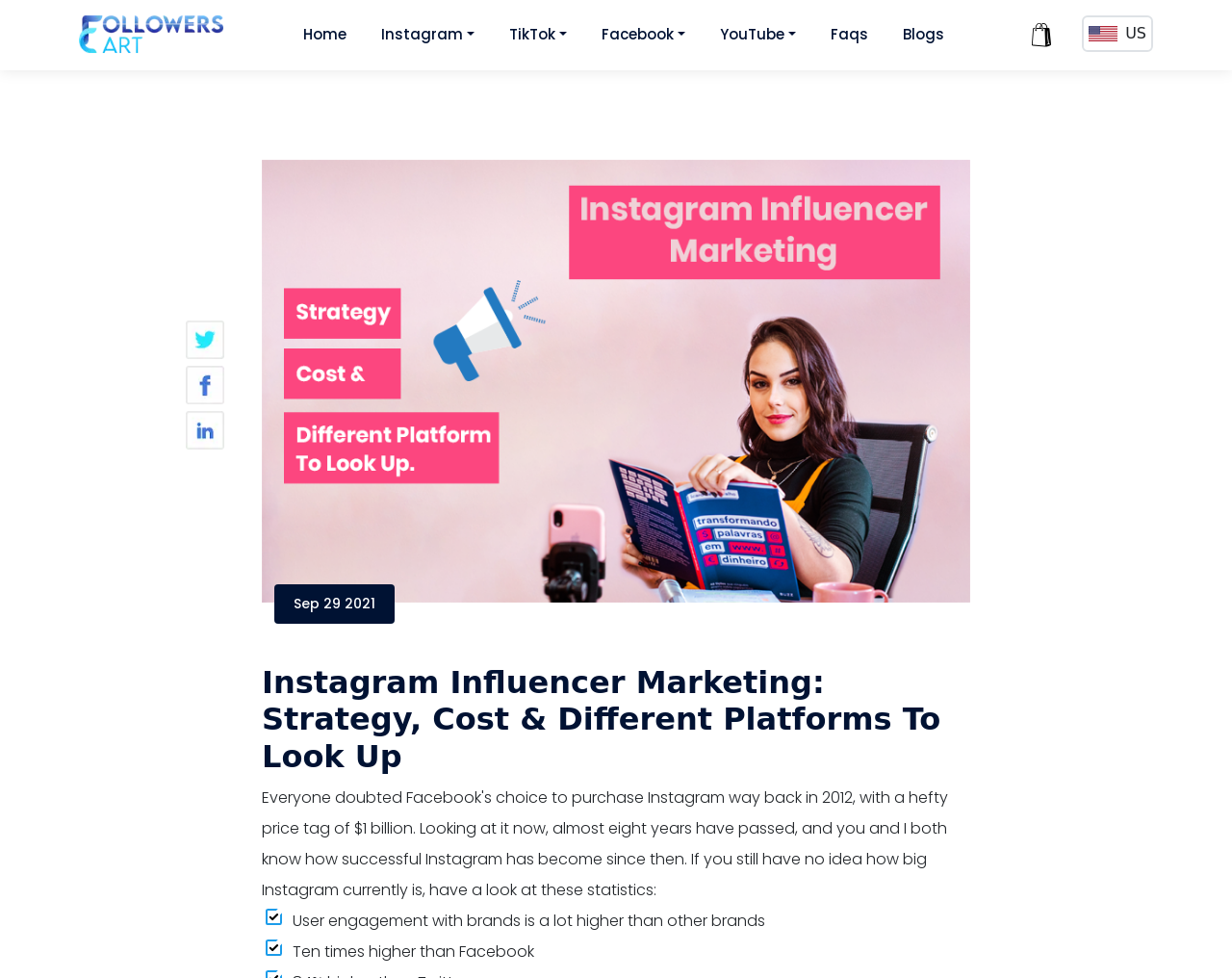Generate the text content of the main headline of the webpage.

Instagram Influencer Marketing: Strategy, Cost & Different Platforms To Look Up